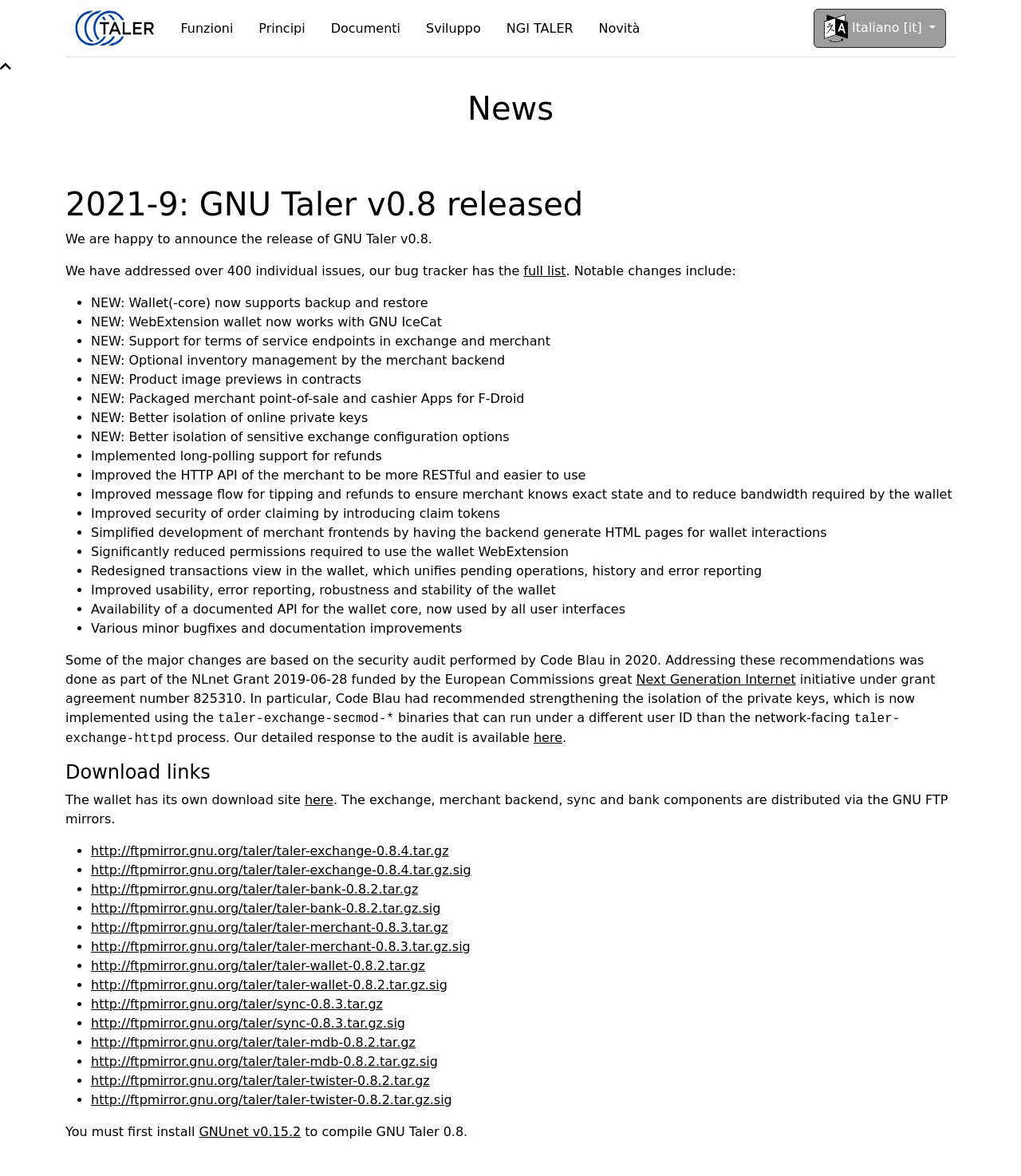Locate the bounding box coordinates of the element I should click to achieve the following instruction: "Select Italiano language".

[0.797, 0.007, 0.927, 0.041]